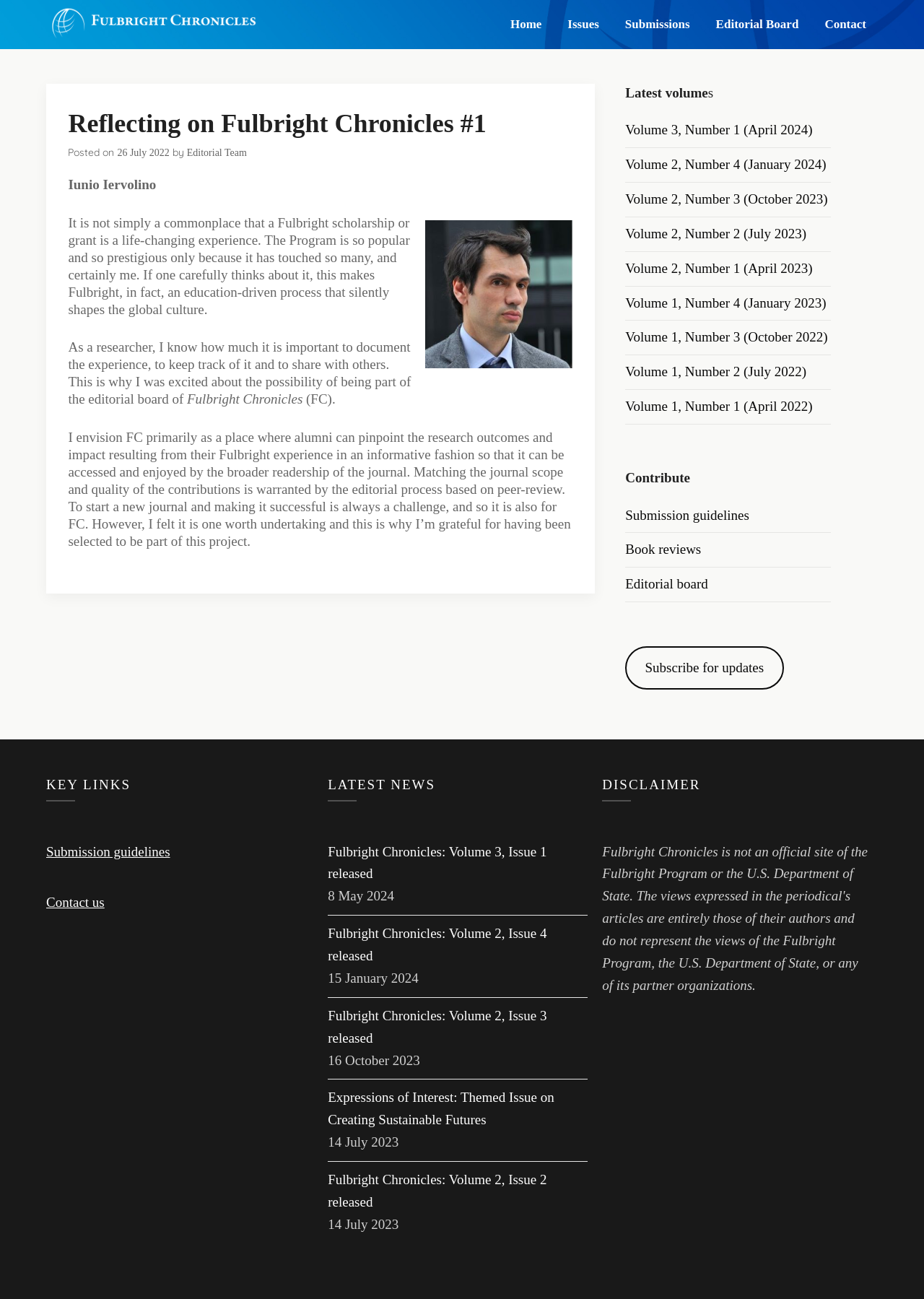Find the bounding box of the web element that fits this description: "Editorial Board".

[0.762, 0.0, 0.877, 0.038]